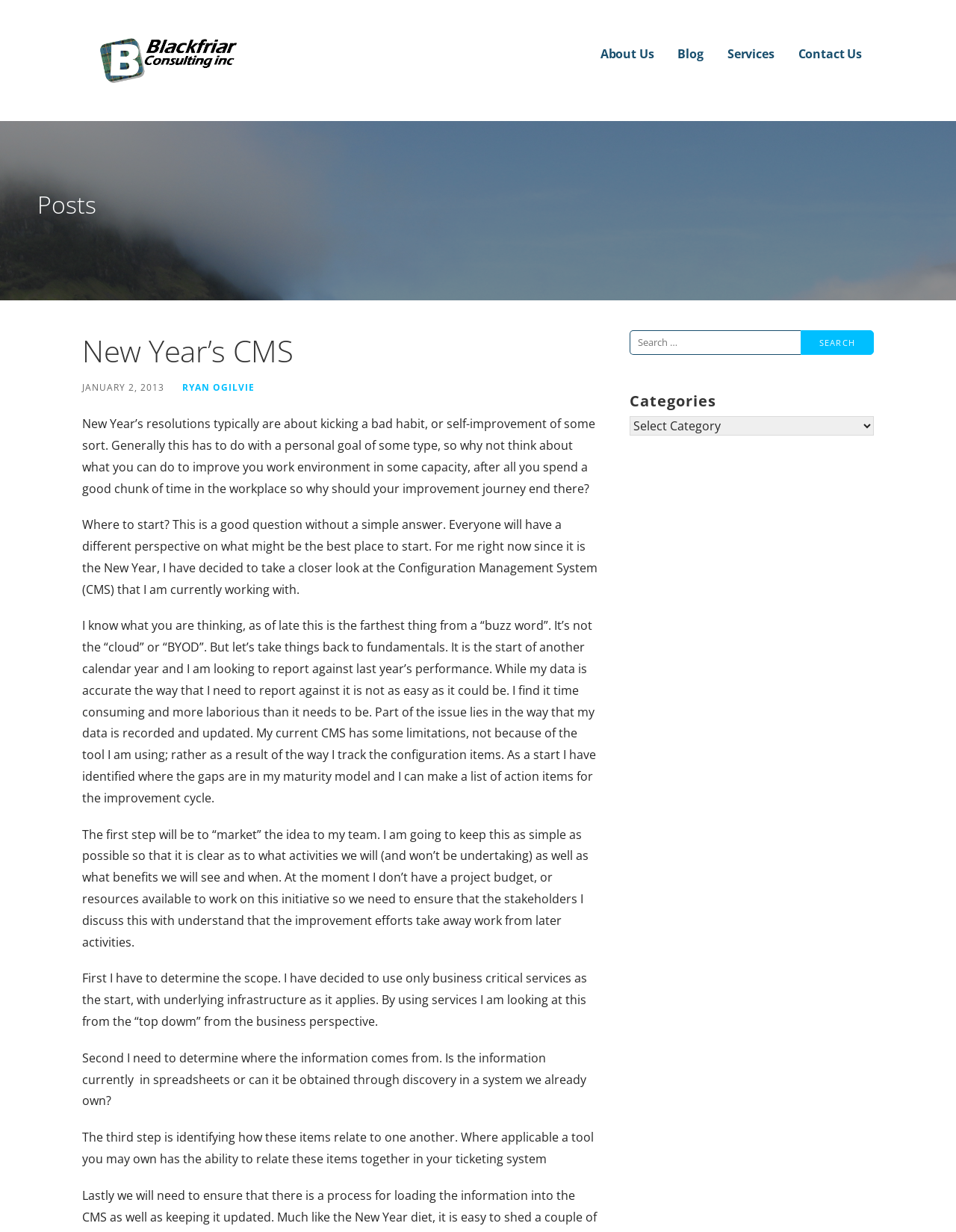Respond to the question with just a single word or phrase: 
What is the purpose of the search box on the webpage?

To search the blog